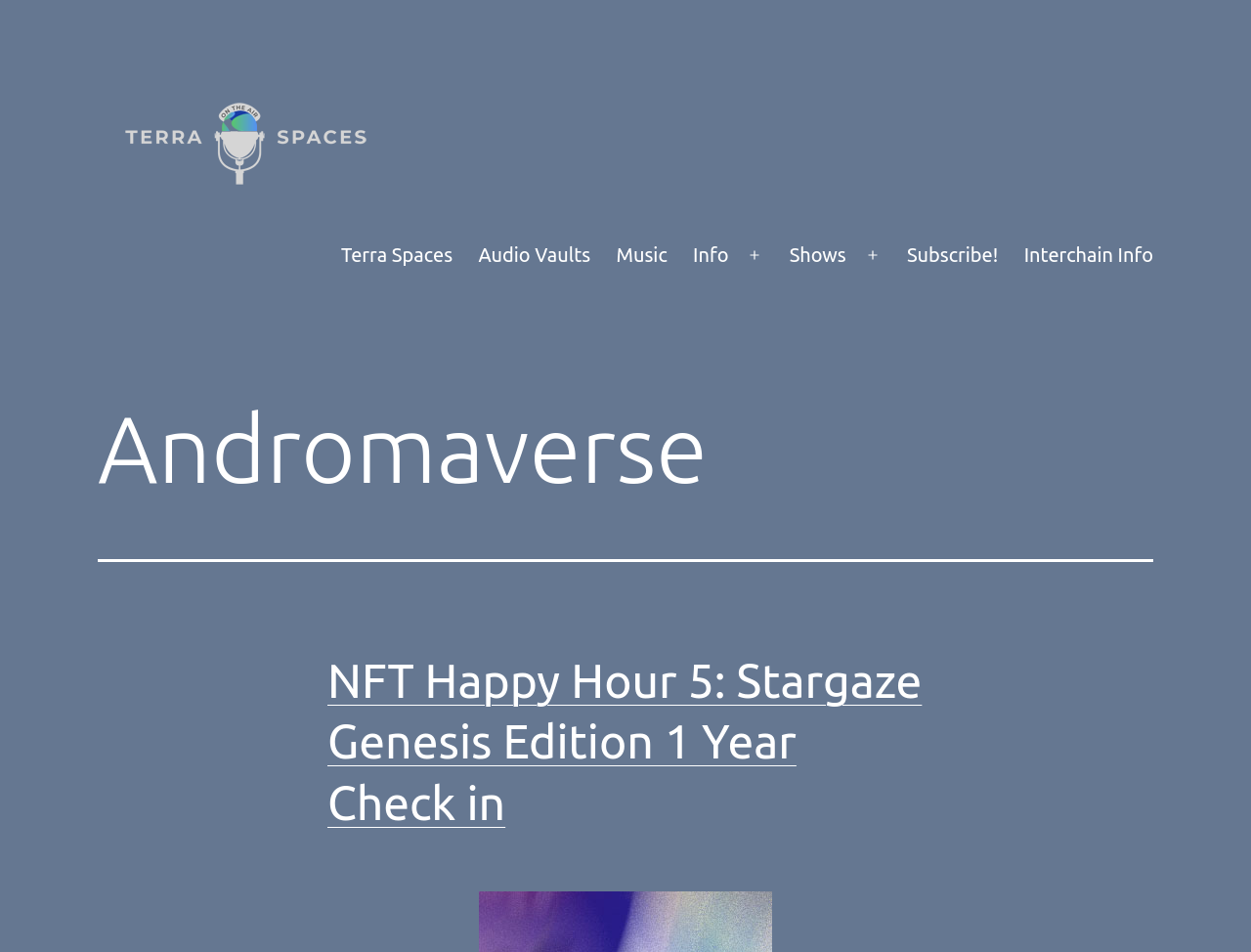Kindly determine the bounding box coordinates of the area that needs to be clicked to fulfill this instruction: "Subscribe!".

[0.715, 0.242, 0.808, 0.294]